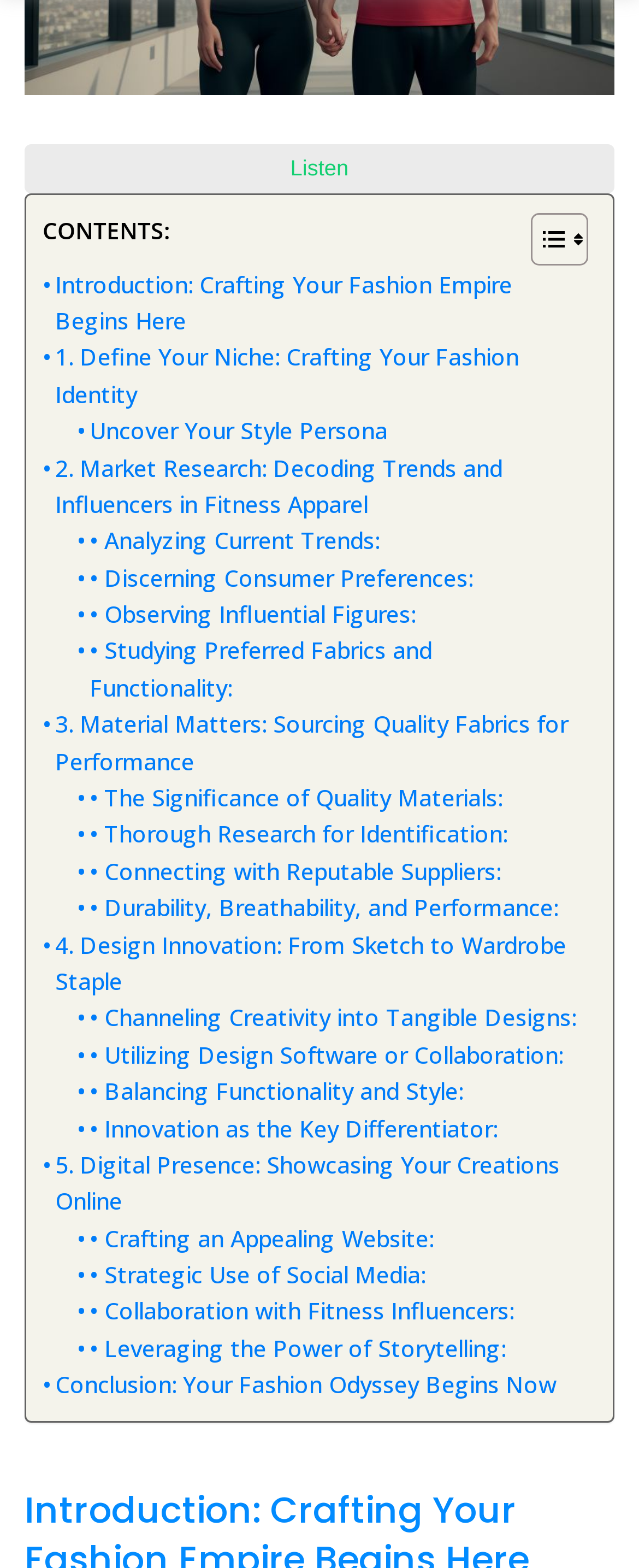What is the last step in creating a fashion empire? From the image, respond with a single word or brief phrase.

Showcasing online